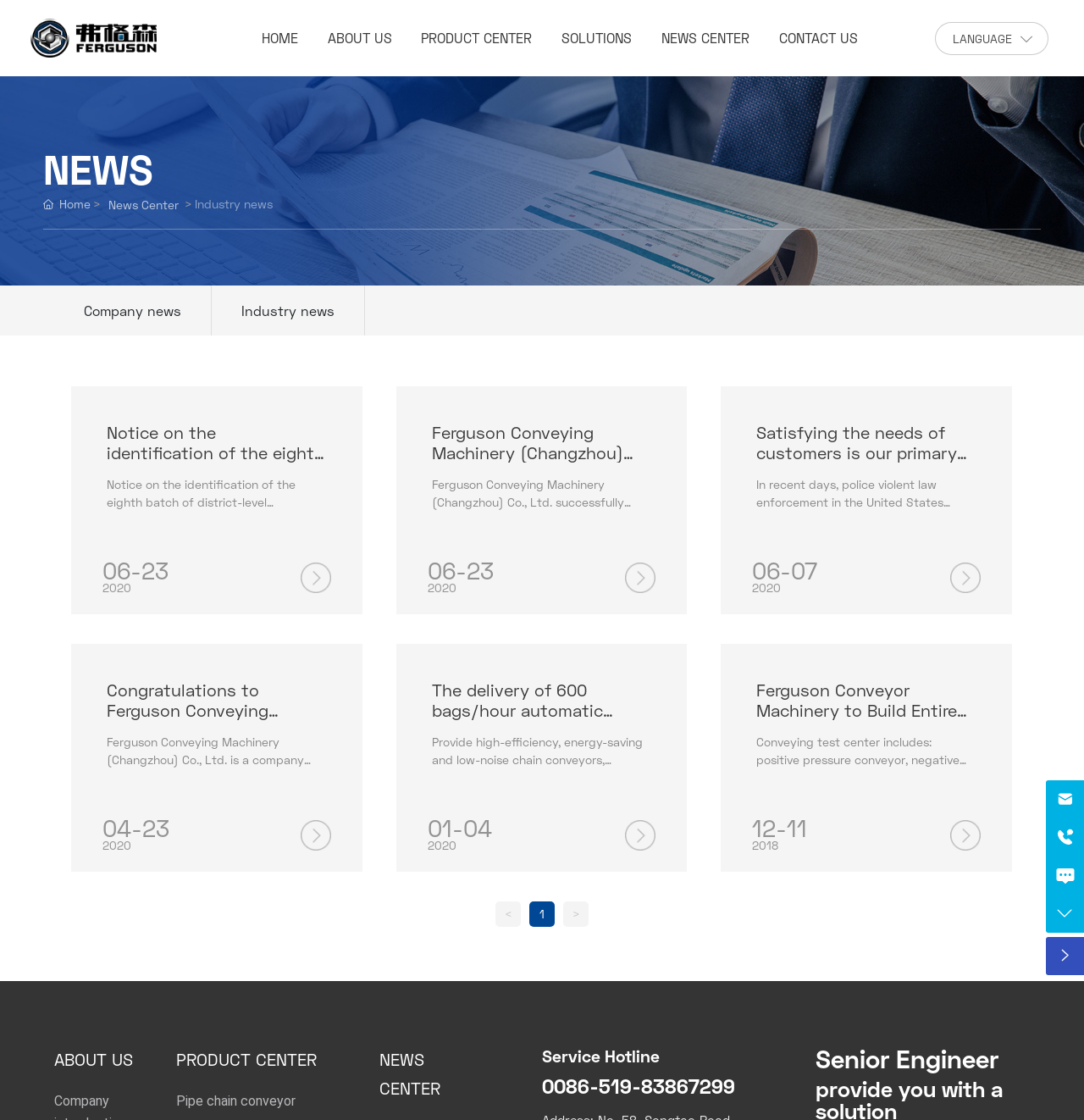Identify the bounding box coordinates for the element you need to click to achieve the following task: "Send a message". Provide the bounding box coordinates as four float numbers between 0 and 1, in the form [left, top, right, bottom].

[0.835, 0.79, 0.899, 0.807]